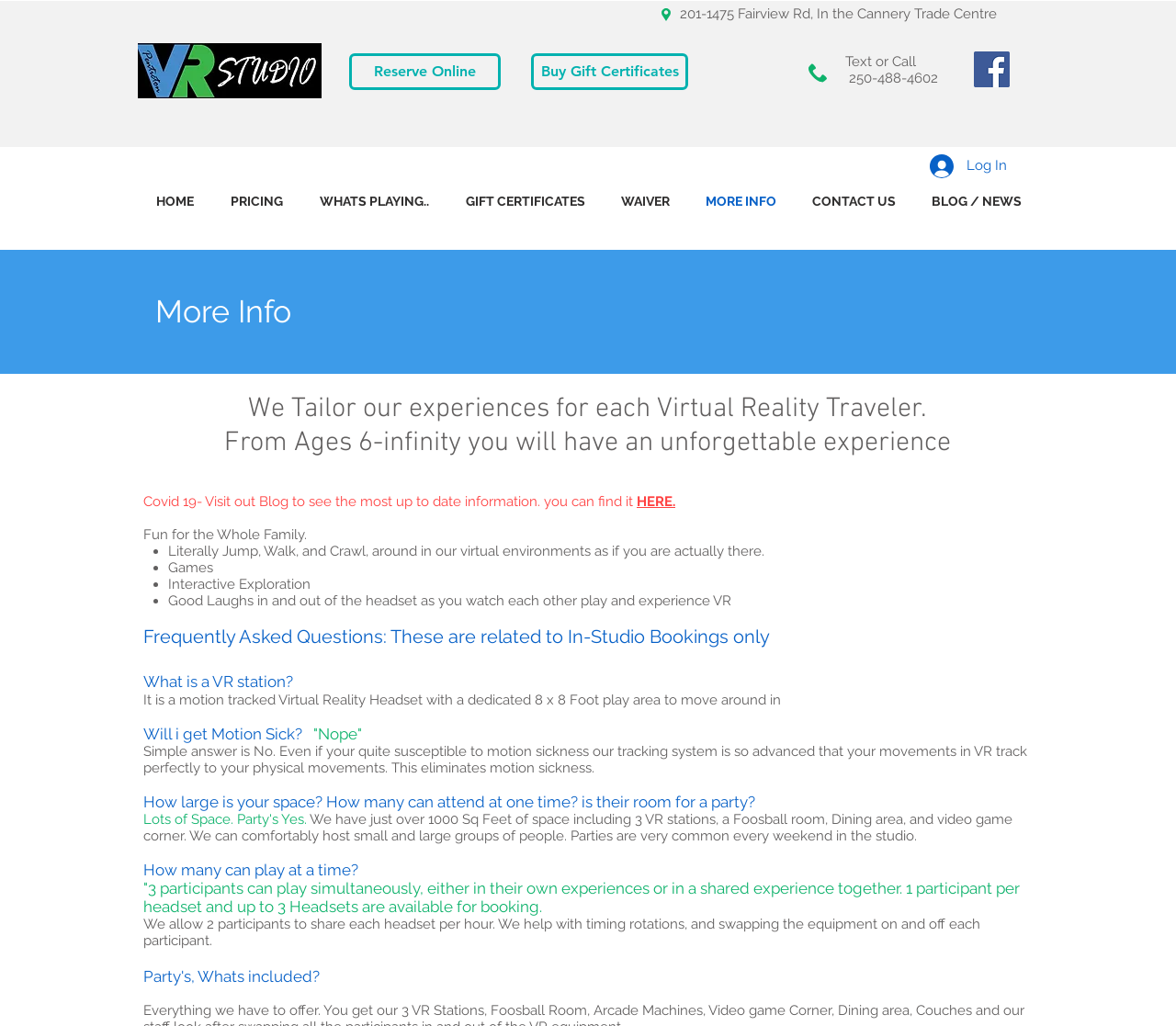Please reply to the following question using a single word or phrase: 
Can people get motion sickness in VR?

No